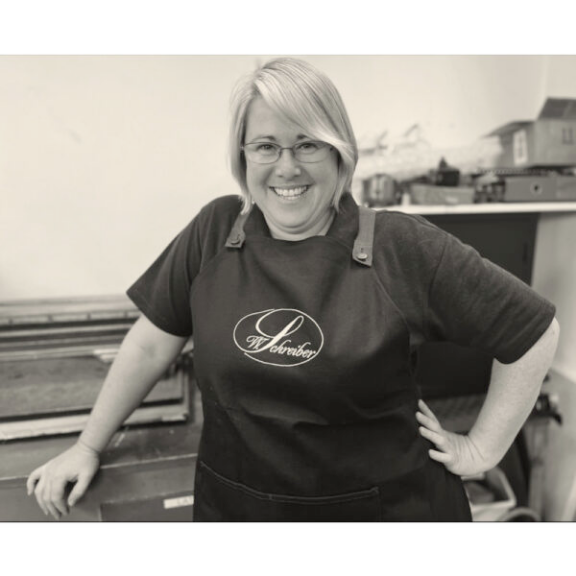Answer the question with a brief word or phrase:
What is Tanya's role?

Commercial bassoon reed maker